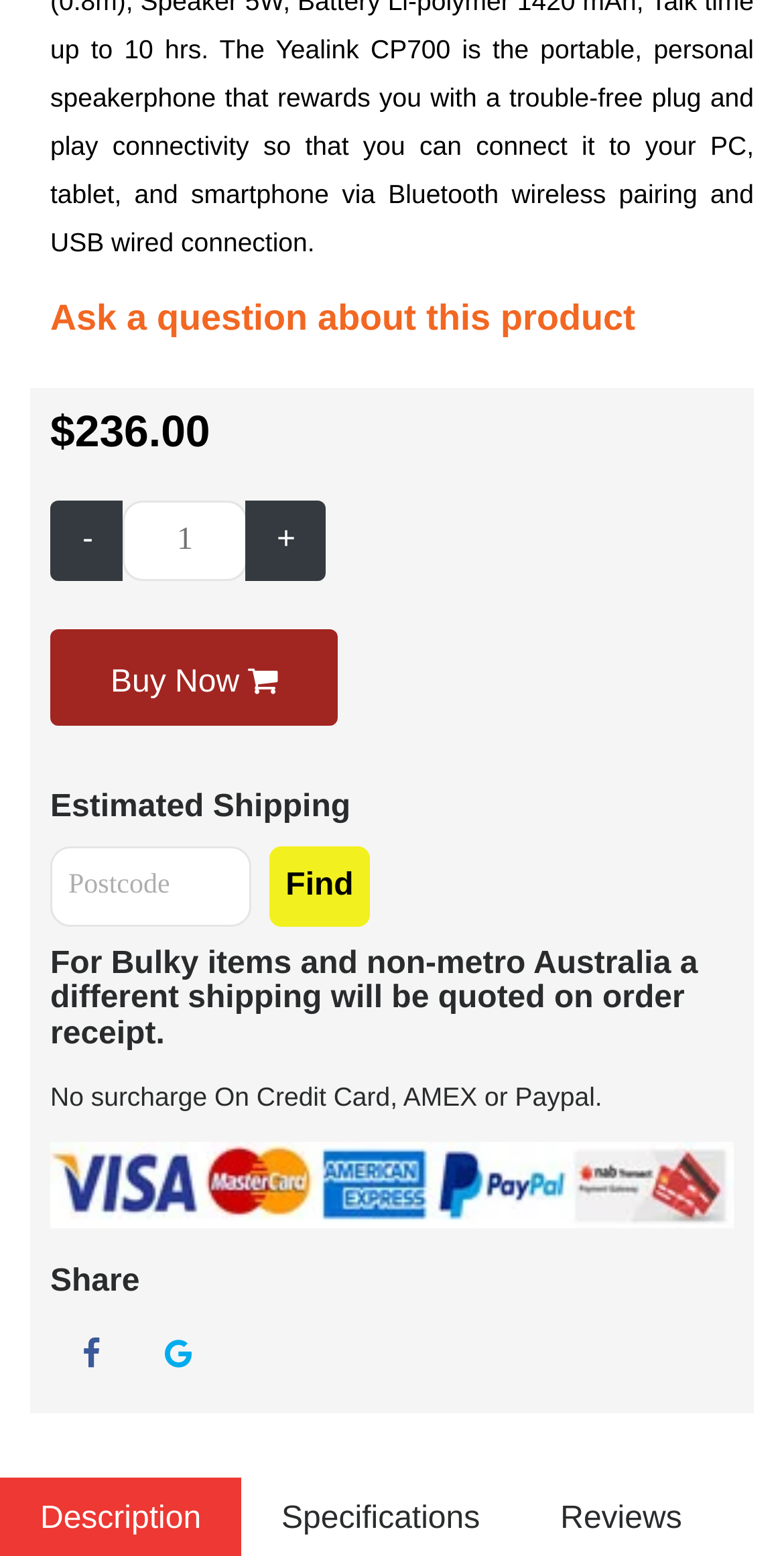What is the purpose of the 'Find' button?
Please describe in detail the information shown in the image to answer the question.

The 'Find' button is located next to a textbox with the label 'Postcode', suggesting that its purpose is to find the postcode entered in the textbox.